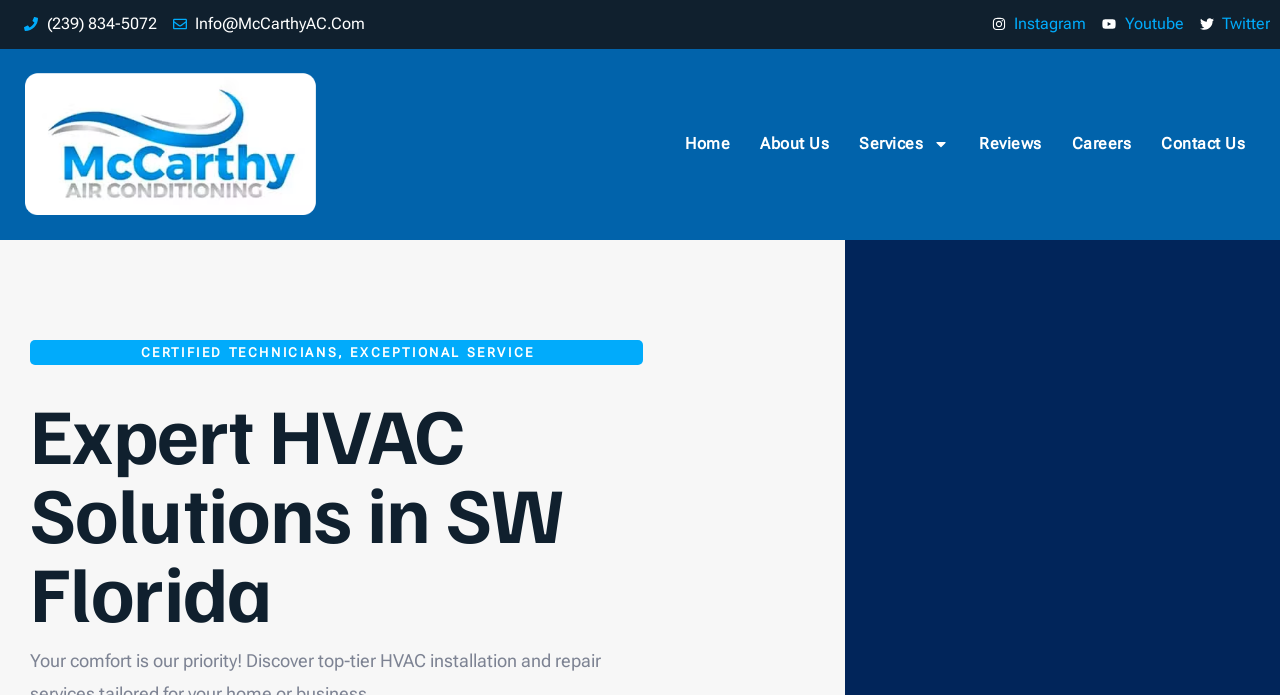What social media platforms are available?
From the screenshot, supply a one-word or short-phrase answer.

Instagram, Youtube, Twitter